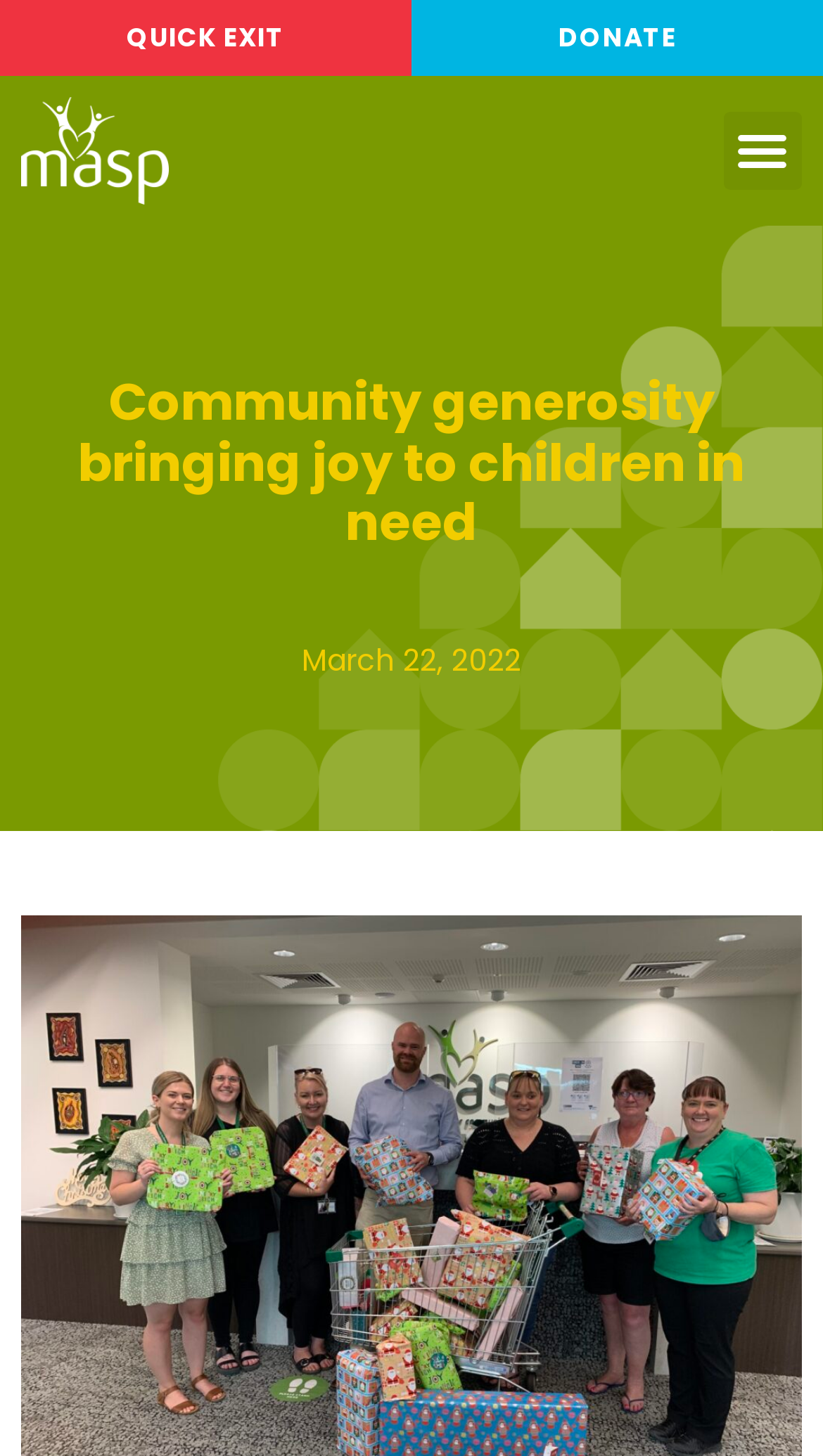Please determine the bounding box coordinates, formatted as (top-left x, top-left y, bottom-right x, bottom-right y), with all values as floating point numbers between 0 and 1. Identify the bounding box of the region described as: Donate

[0.5, 0.0, 1.0, 0.052]